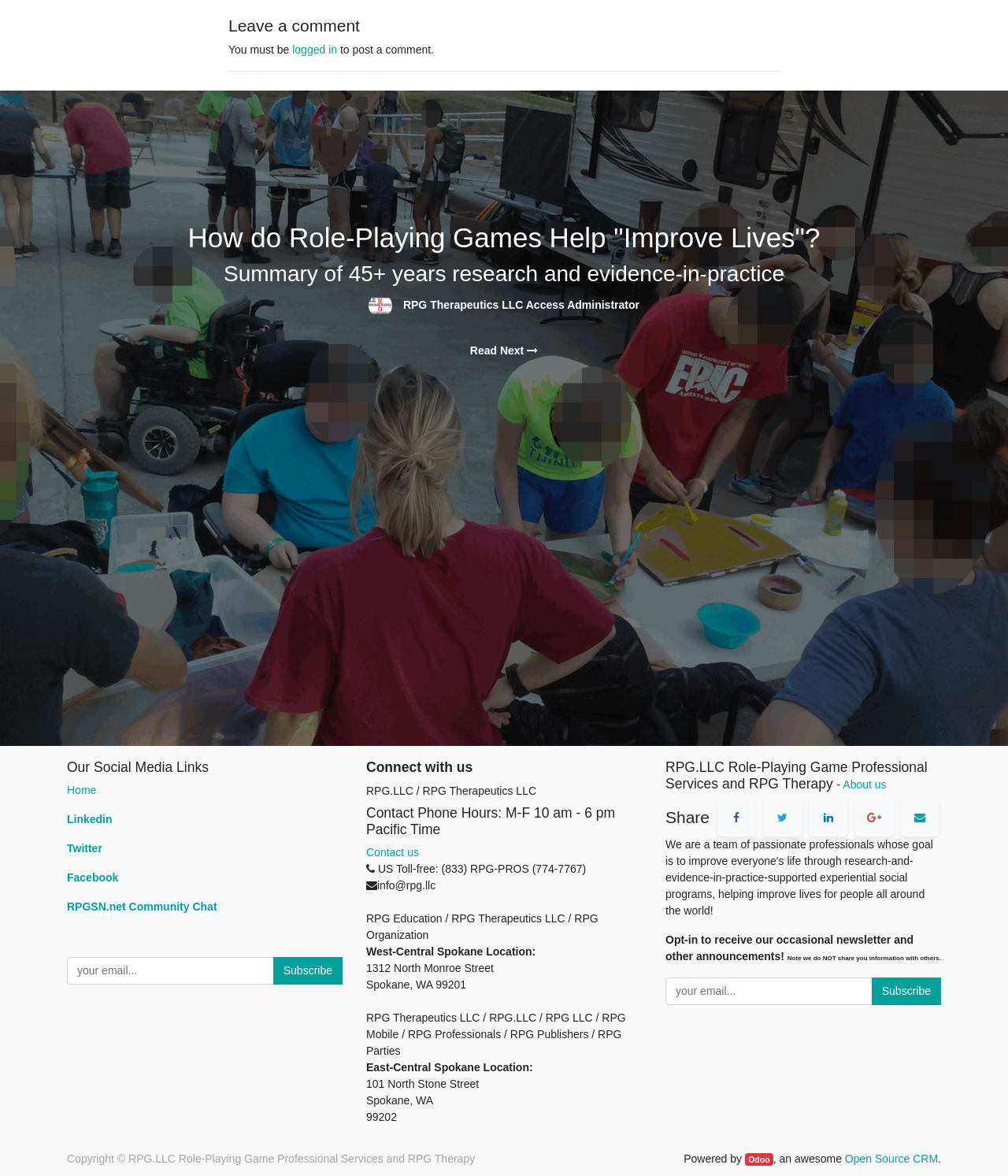Please answer the following question using a single word or phrase: 
What is the location of the West-Central Spokane office?

1312 North Monroe Street